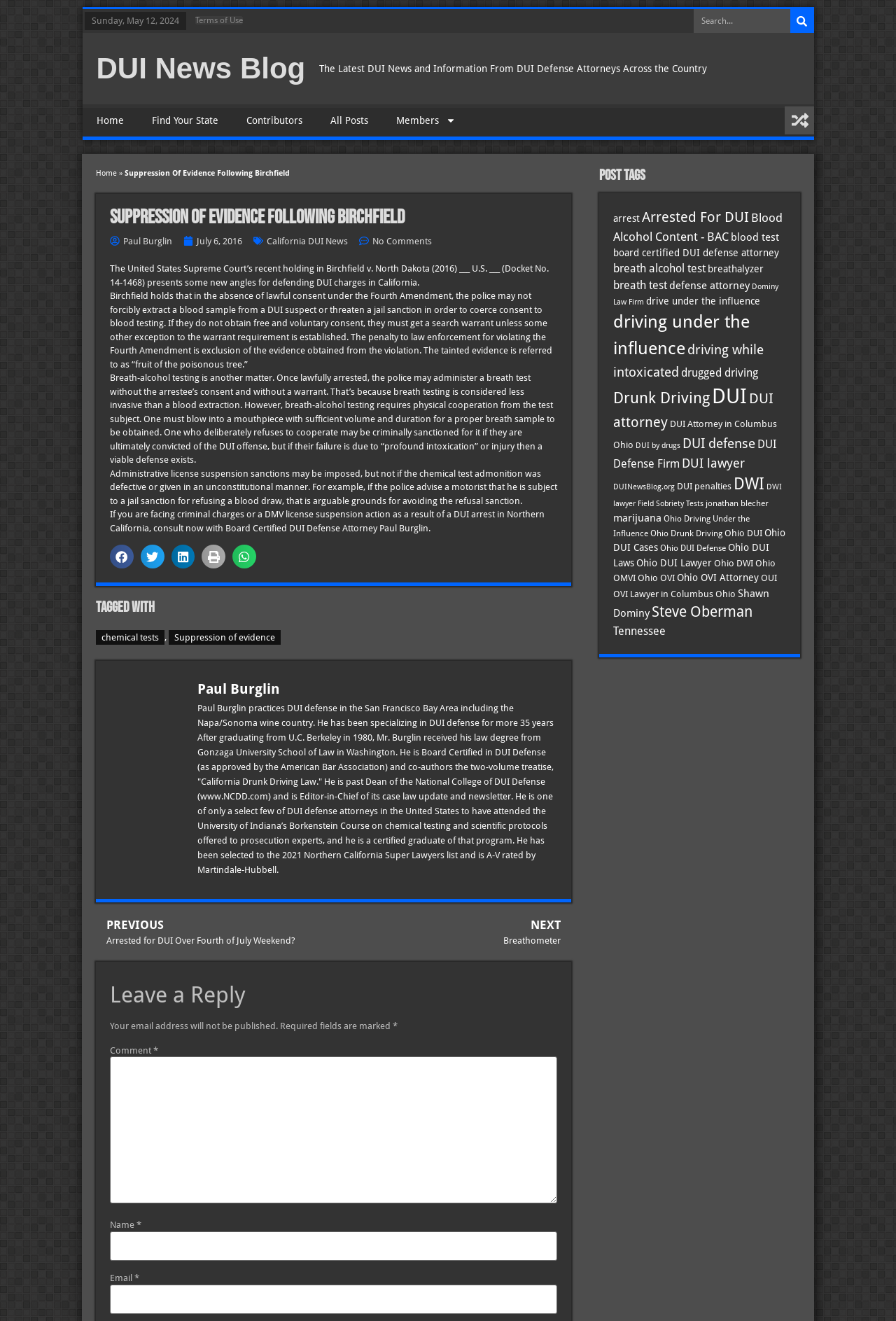Highlight the bounding box coordinates of the element that should be clicked to carry out the following instruction: "Find your state's DUI news". The coordinates must be given as four float numbers ranging from 0 to 1, i.e., [left, top, right, bottom].

[0.154, 0.079, 0.259, 0.103]